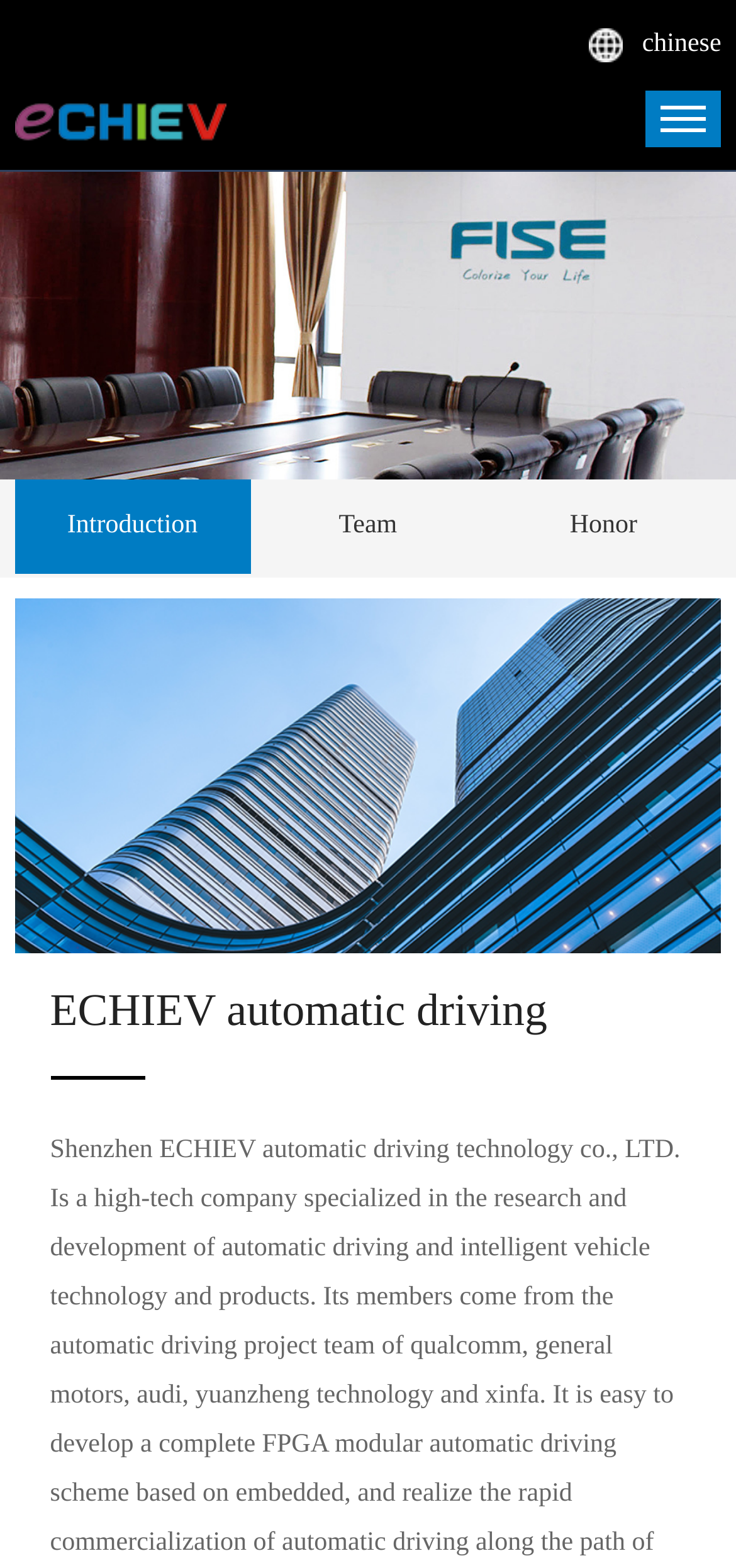Respond to the following question using a concise word or phrase: 
What is the company name?

Shenzhen Yicheng Automatic Driving Technology Co., Ltd.